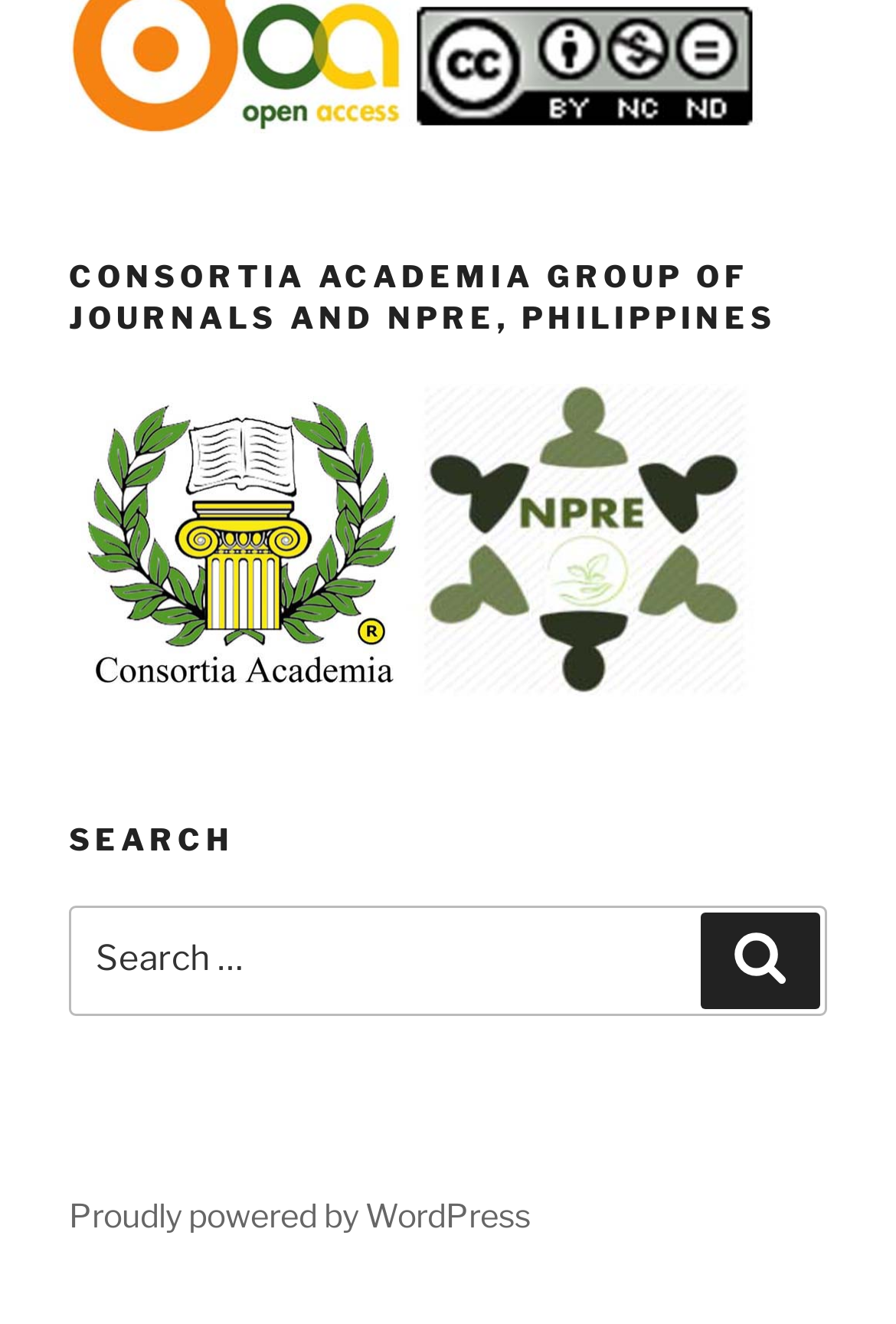What is the platform that powers this website?
Respond with a short answer, either a single word or a phrase, based on the image.

WordPress